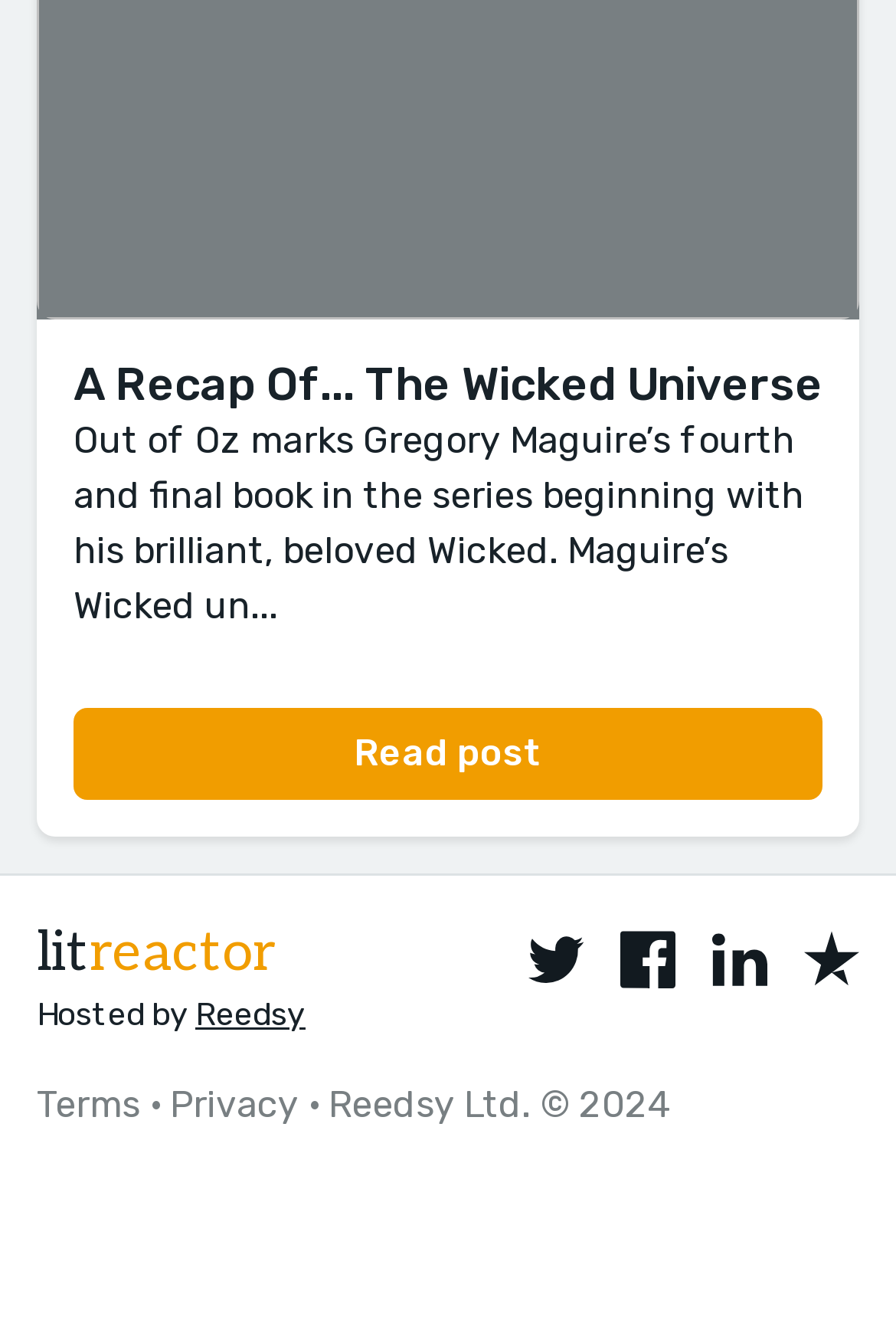Find the bounding box coordinates for the UI element whose description is: "Terms". The coordinates should be four float numbers between 0 and 1, in the format [left, top, right, bottom].

[0.041, 0.822, 0.156, 0.855]